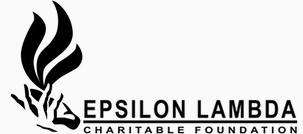Provide an extensive narrative of what is shown in the image.

The image features the logo of the Epsilon Lambda Charitable Foundation. This visually striking emblem showcases a stylized flame intertwined with a hand, symbolizing the foundation's mission to uplift and promote education within the community. Beneath the graphic, the name "EPSILON LAMBDA" is prominently displayed in bold letters, while "CHARITABLE FOUNDATION" is presented in smaller text, reflecting the organization's commitment to charitable activities and educational initiatives, particularly those benefiting African American youth in St. Louis and the surrounding areas.